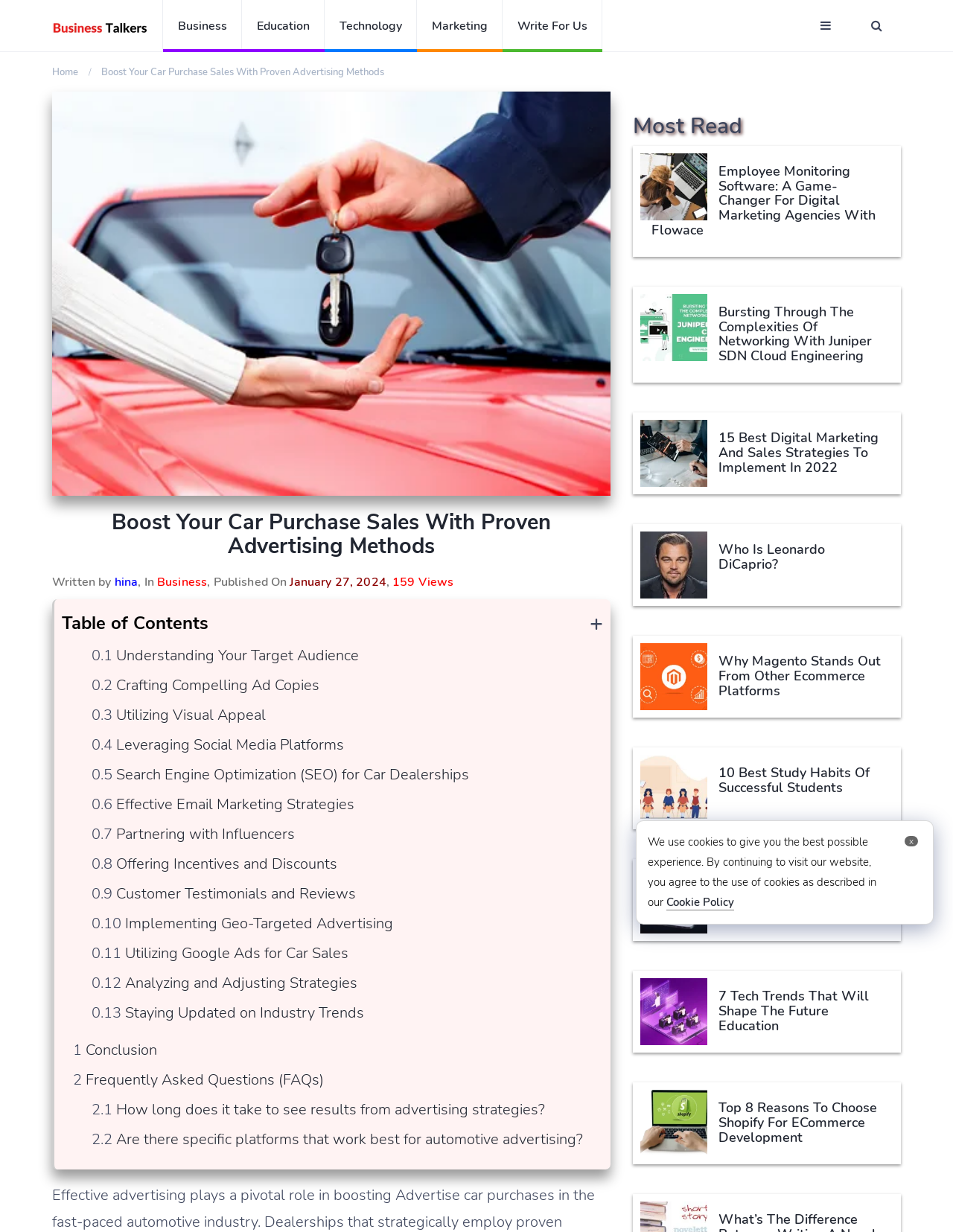Locate the bounding box coordinates of the element that should be clicked to fulfill the instruction: "go to home page".

None